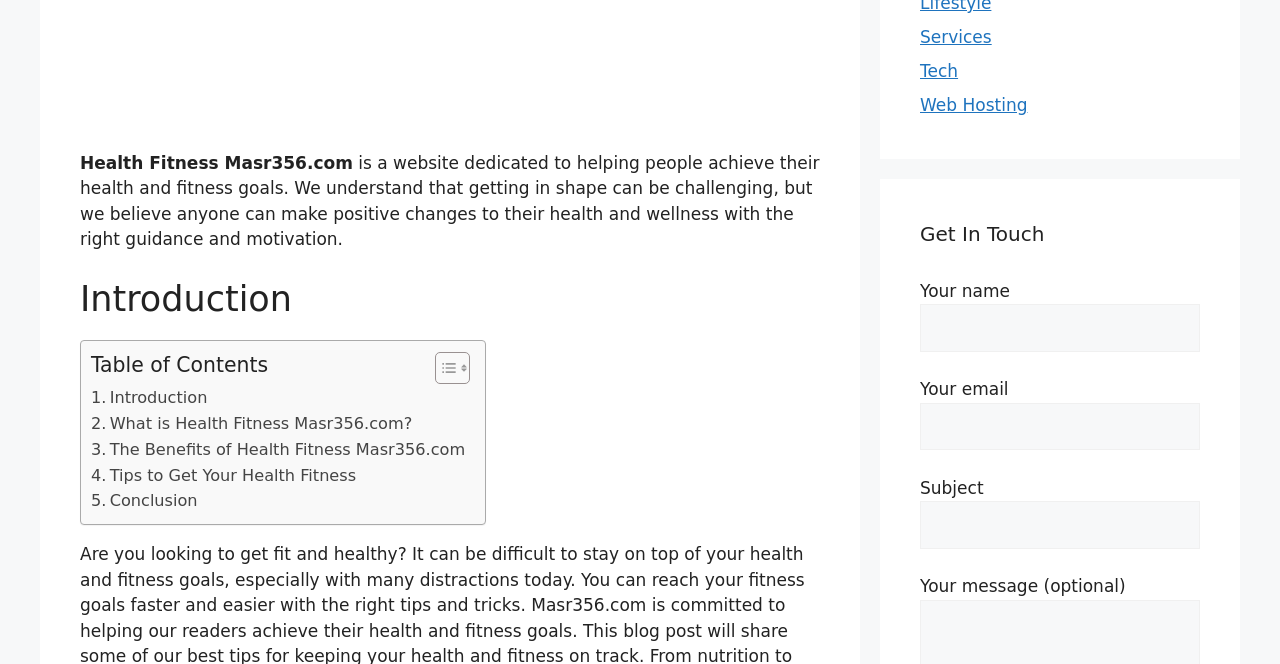Provide a brief response to the question below using one word or phrase:
What is the last field in the 'Get In Touch' section?

Your message (optional)